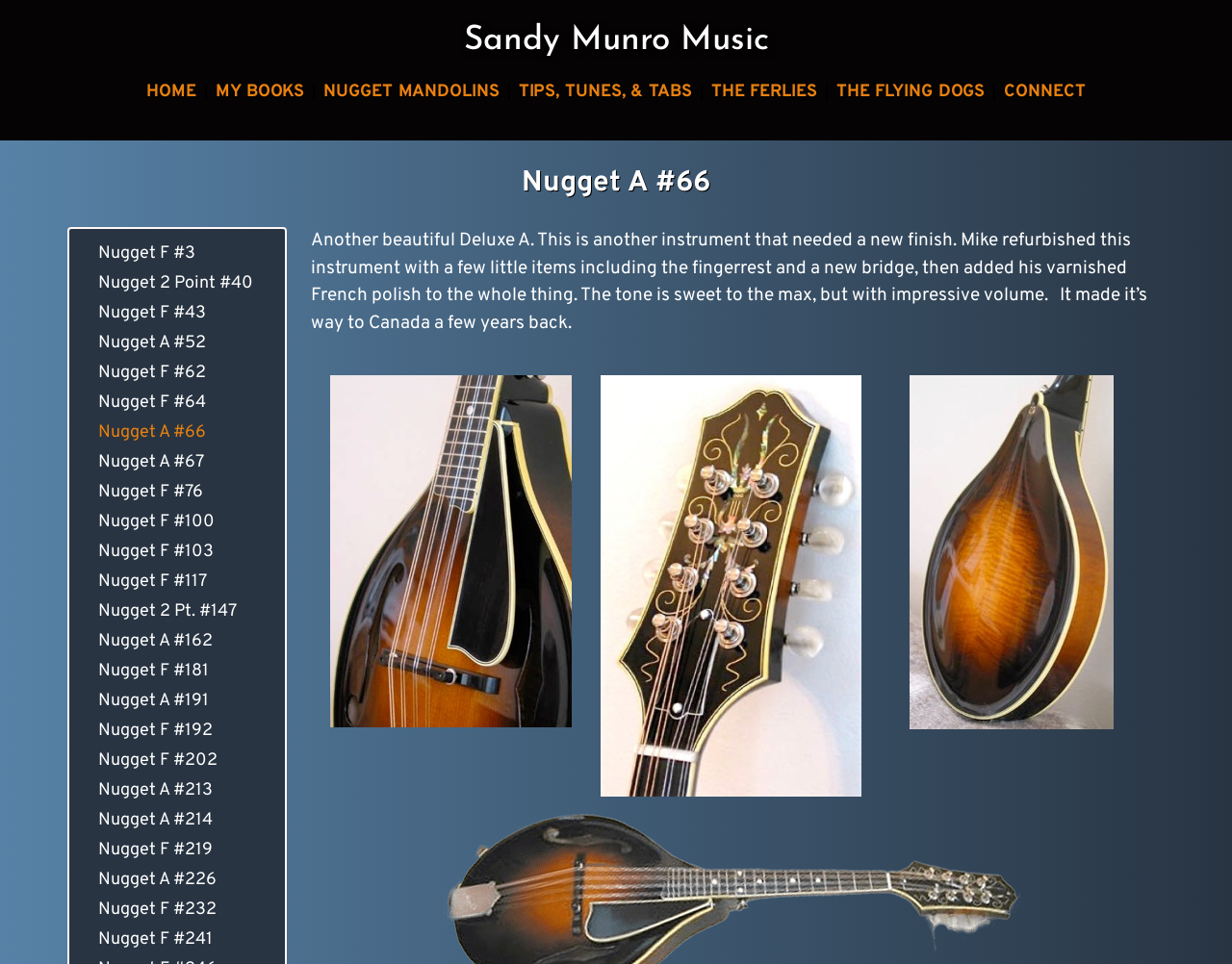Bounding box coordinates are specified in the format (top-left x, top-left y, bottom-right x, bottom-right y). All values are floating point numbers bounded between 0 and 1. Please provide the bounding box coordinate of the region this sentence describes: TIPS, TUNES, & TABS

[0.414, 0.073, 0.569, 0.119]